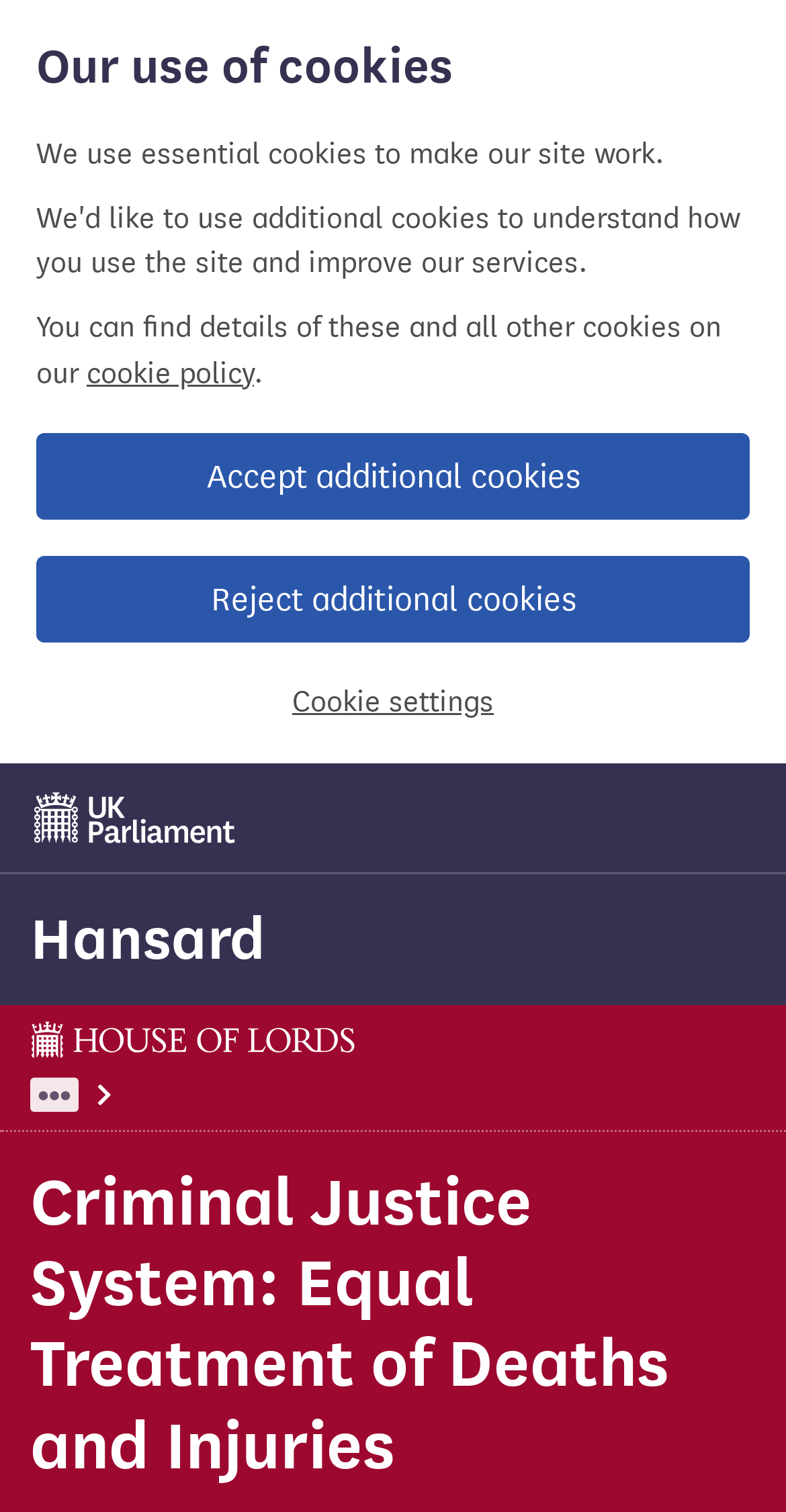Identify the bounding box of the UI element that matches this description: "Reject additional cookies".

[0.046, 0.368, 0.954, 0.425]